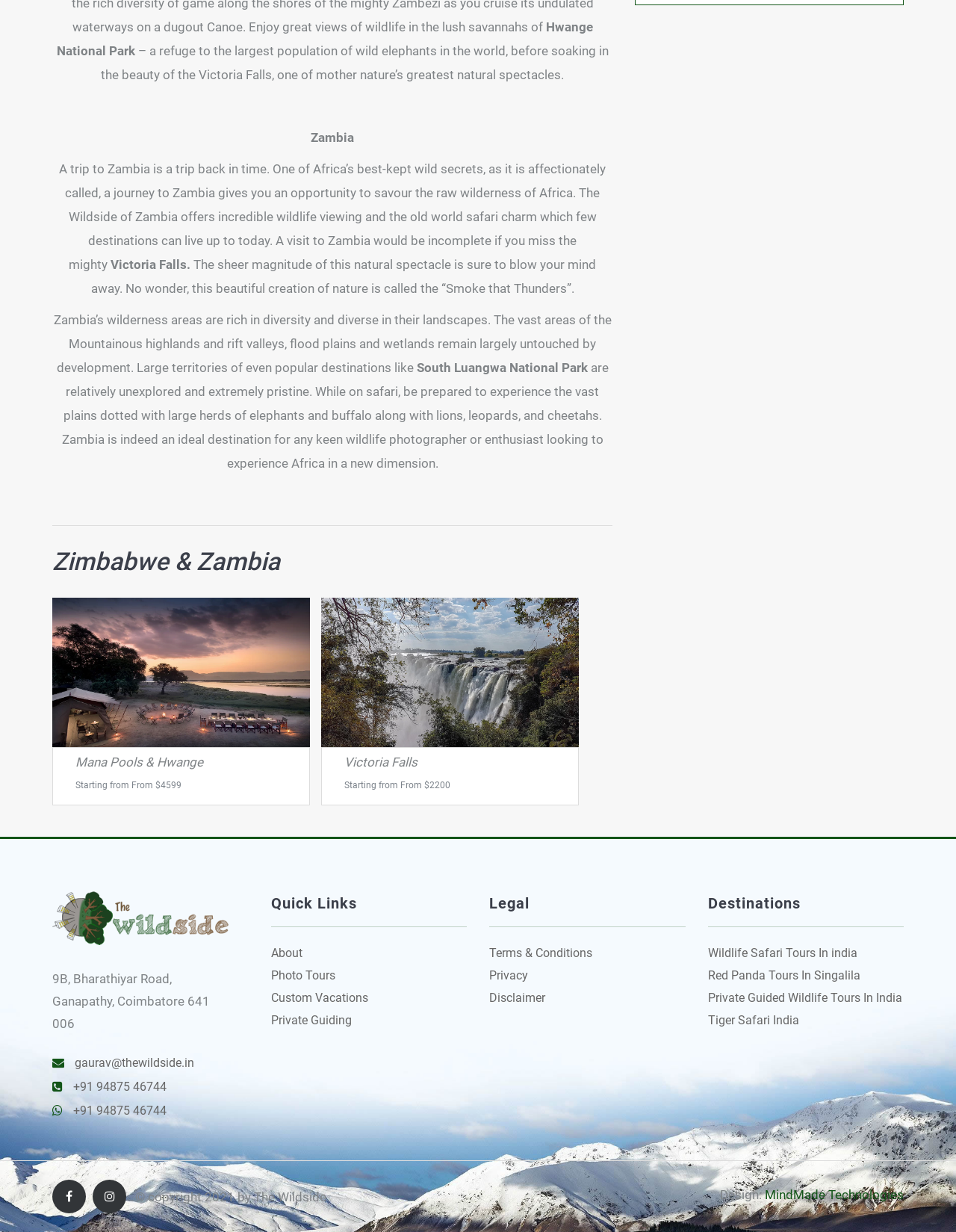Please respond to the question with a concise word or phrase:
What is the name of the company mentioned in the footer?

The Wildside